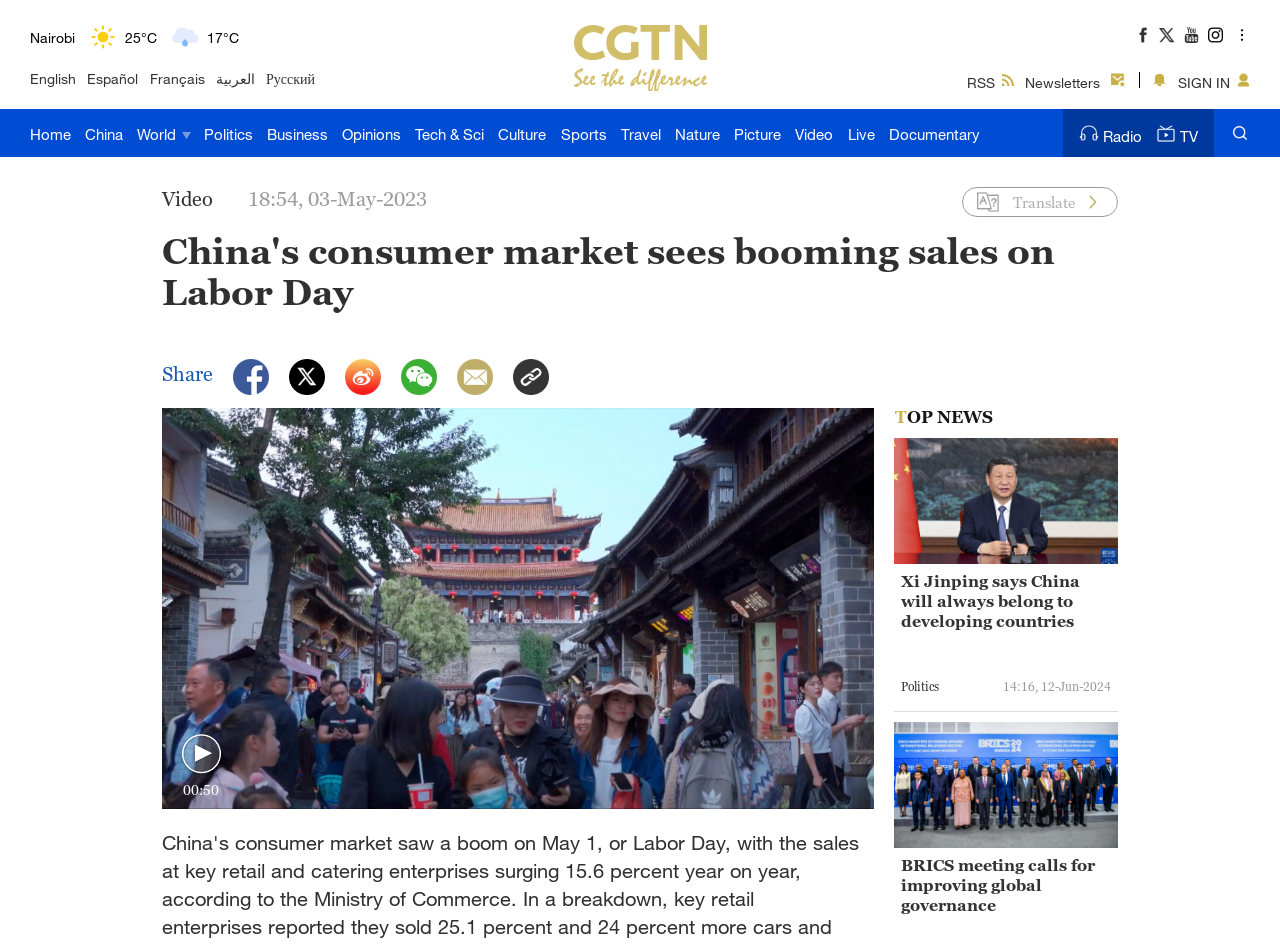Identify the bounding box for the described UI element. Provide the coordinates in (top-left x, top-left y, bottom-right x, bottom-right y) format with values ranging from 0 to 1: Tech & Sci

[0.324, 0.115, 0.378, 0.166]